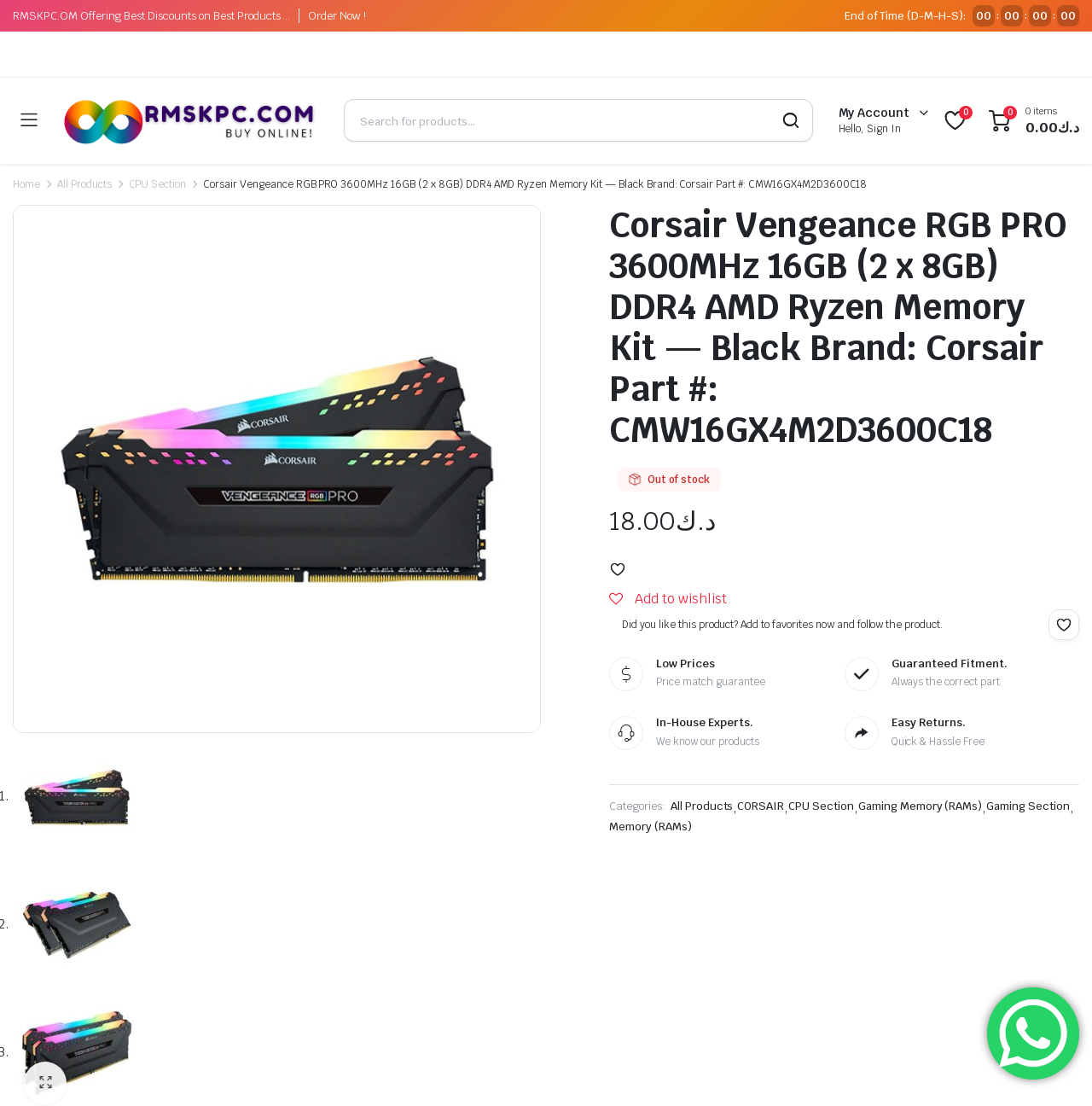What is the brand of the memory kit?
Using the image provided, answer with just one word or phrase.

Corsair